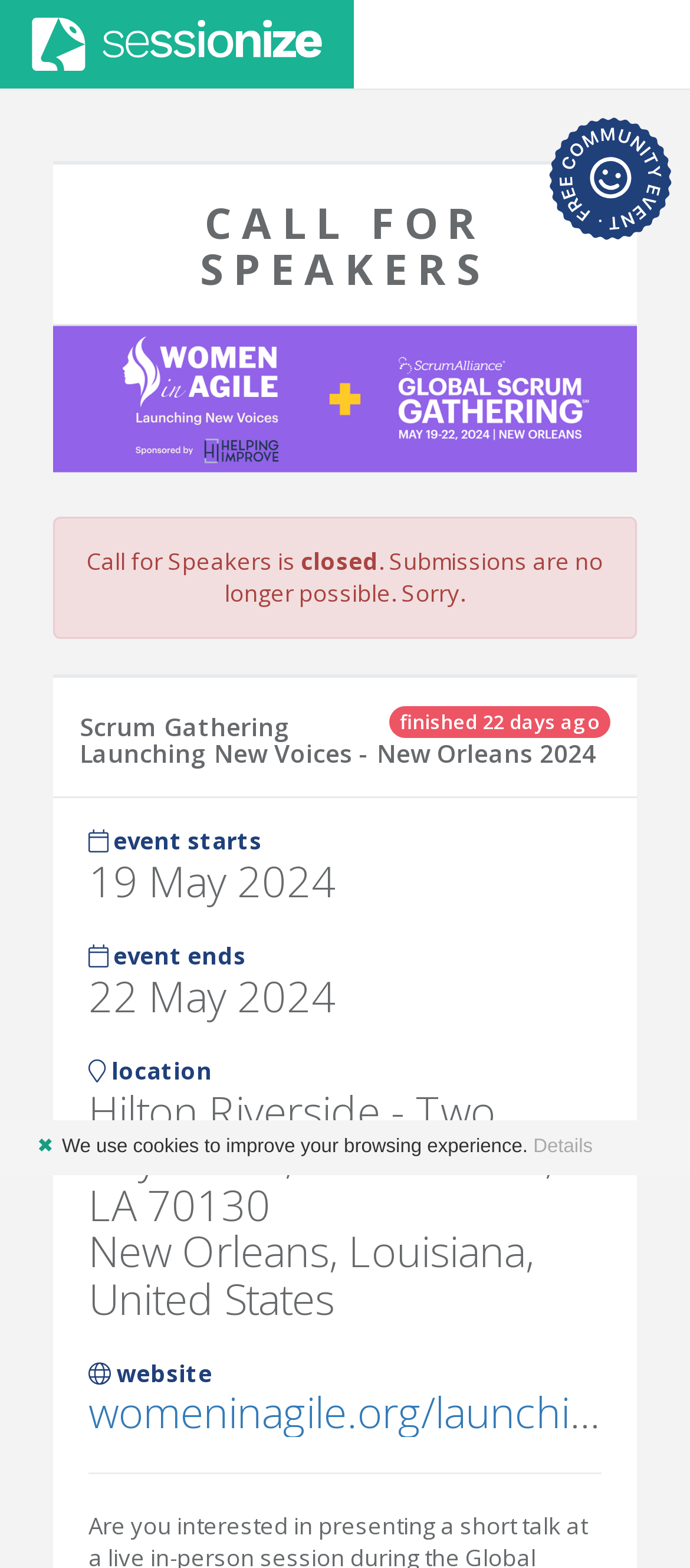Where is the Scrum Gathering event located? Please answer the question using a single word or phrase based on the image.

Hilton Riverside, New Orleans